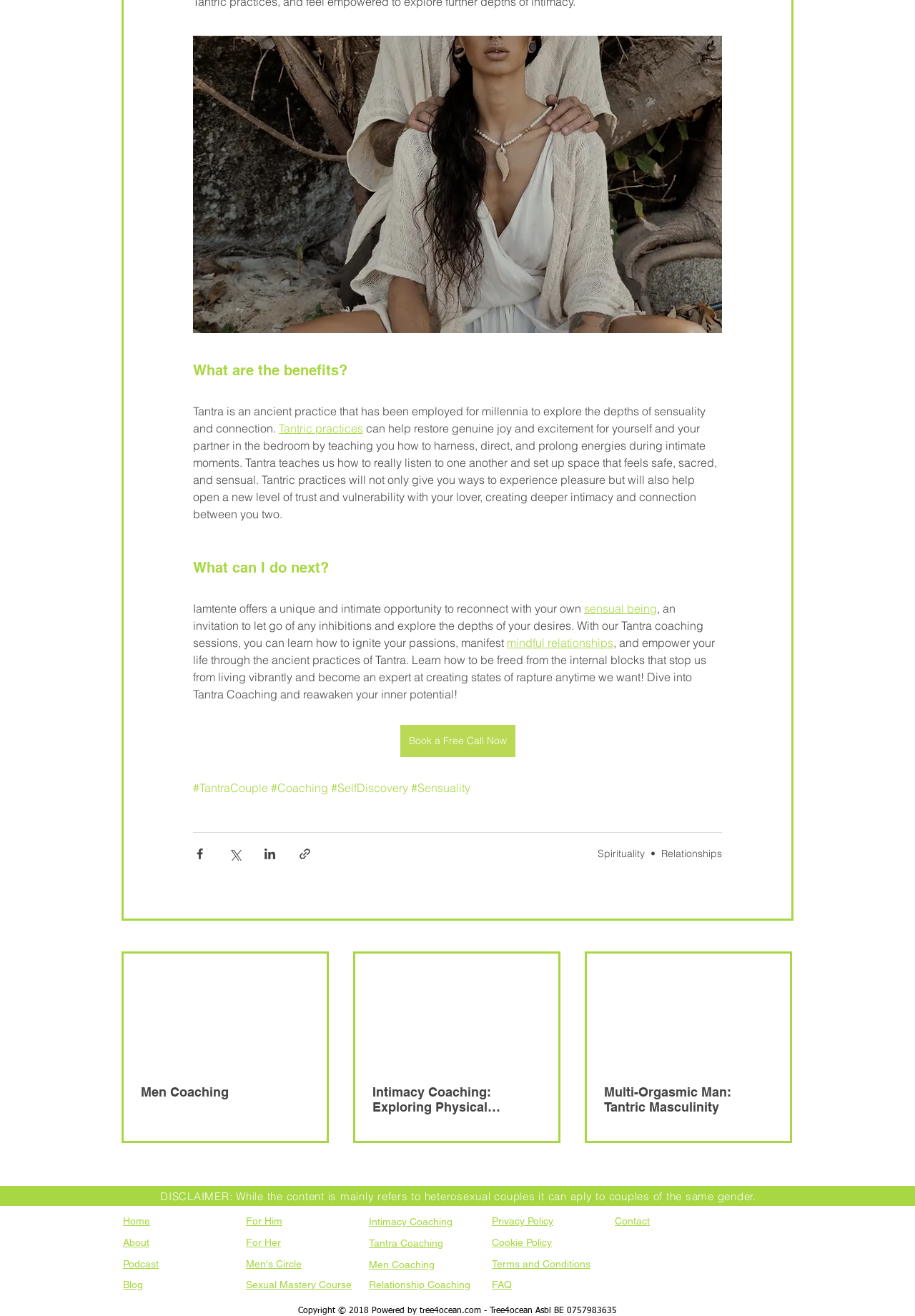Extract the bounding box for the UI element that matches this description: "Podcasts".

None